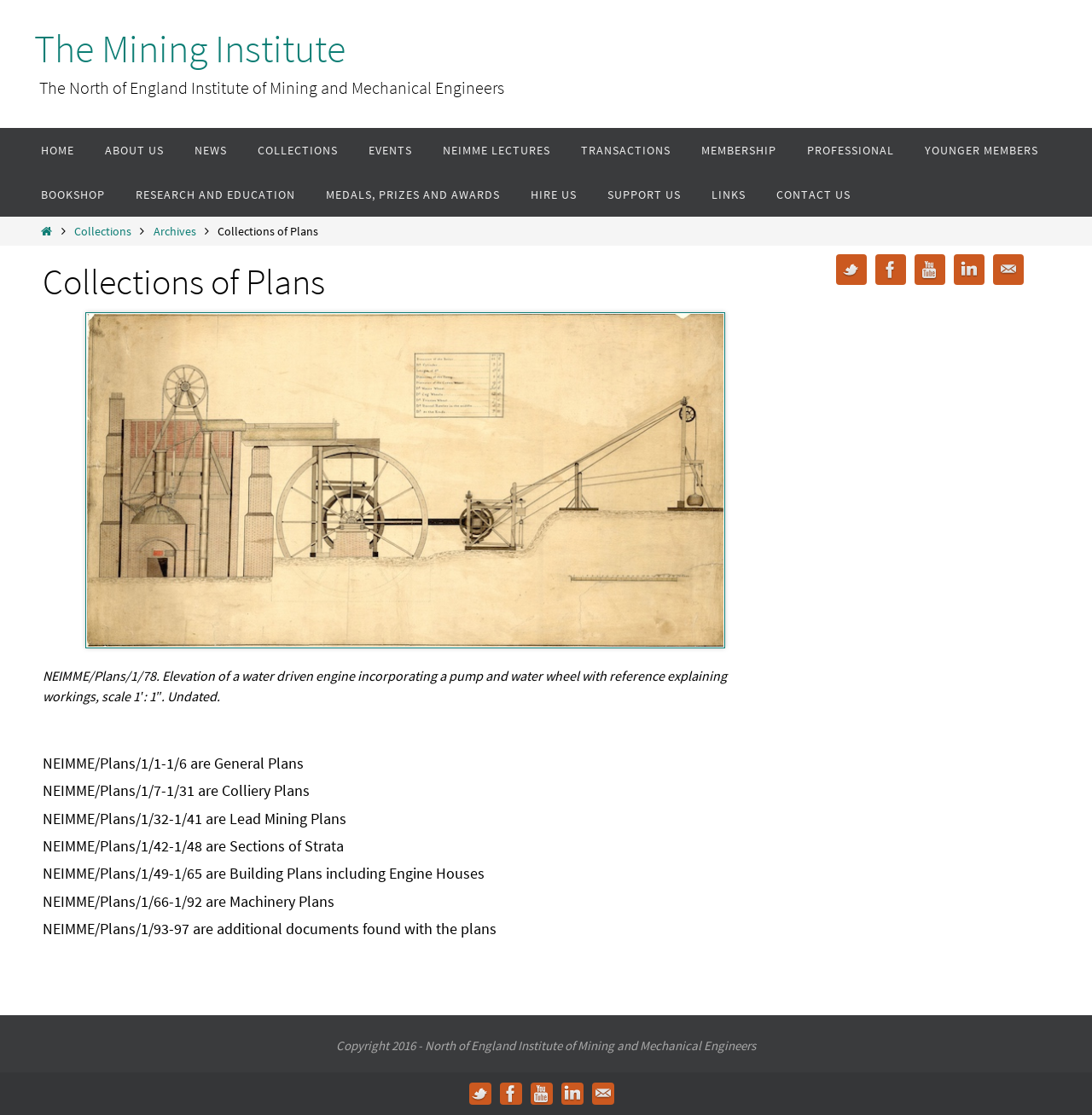Identify the bounding box coordinates of the region that needs to be clicked to carry out this instruction: "Click on the CONTACT US link". Provide these coordinates as four float numbers ranging from 0 to 1, i.e., [left, top, right, bottom].

[0.697, 0.155, 0.793, 0.194]